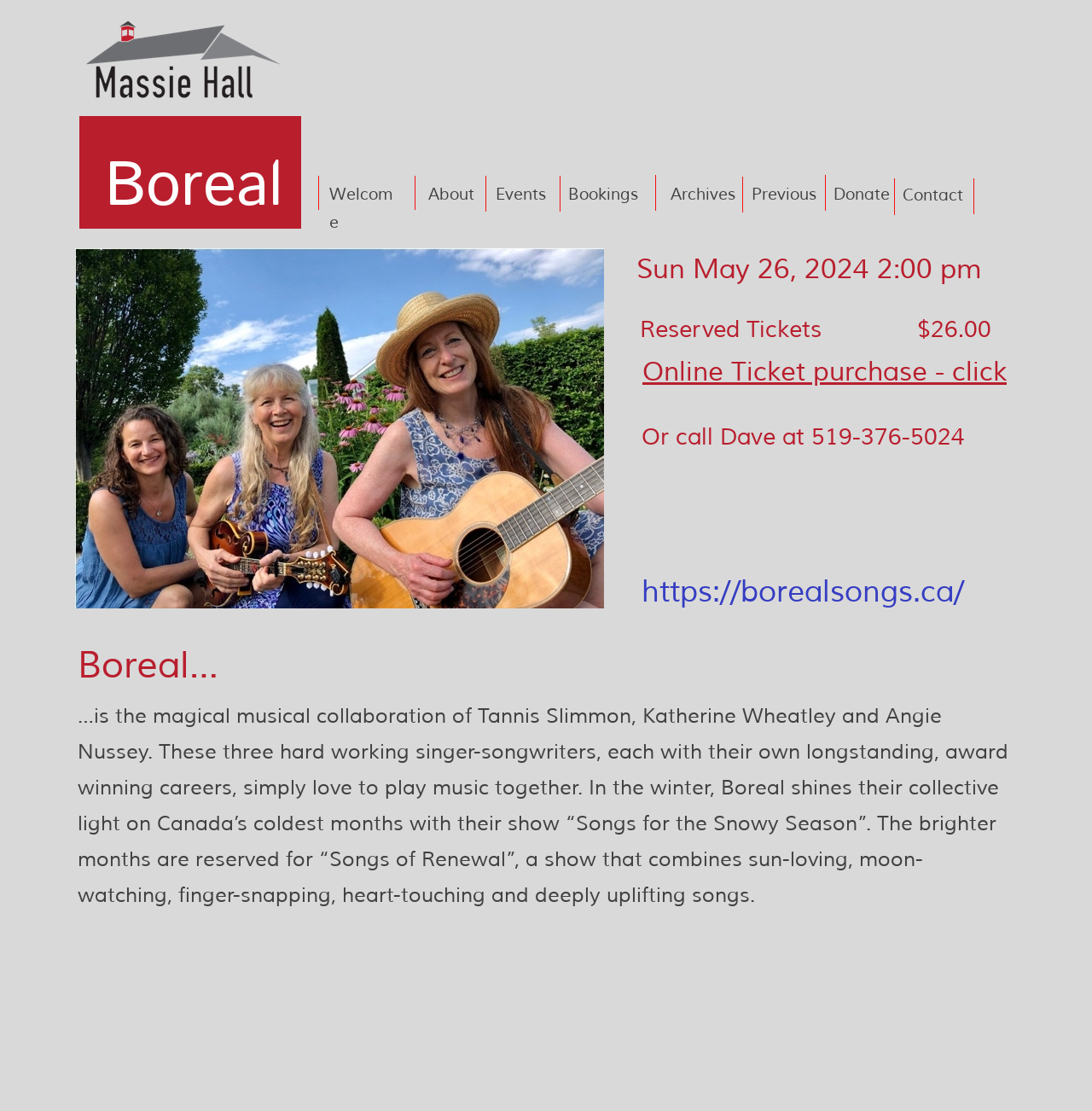Please identify the bounding box coordinates of the clickable area that will fulfill the following instruction: "Click on Donate". The coordinates should be in the format of four float numbers between 0 and 1, i.e., [left, top, right, bottom].

[0.763, 0.166, 0.815, 0.184]